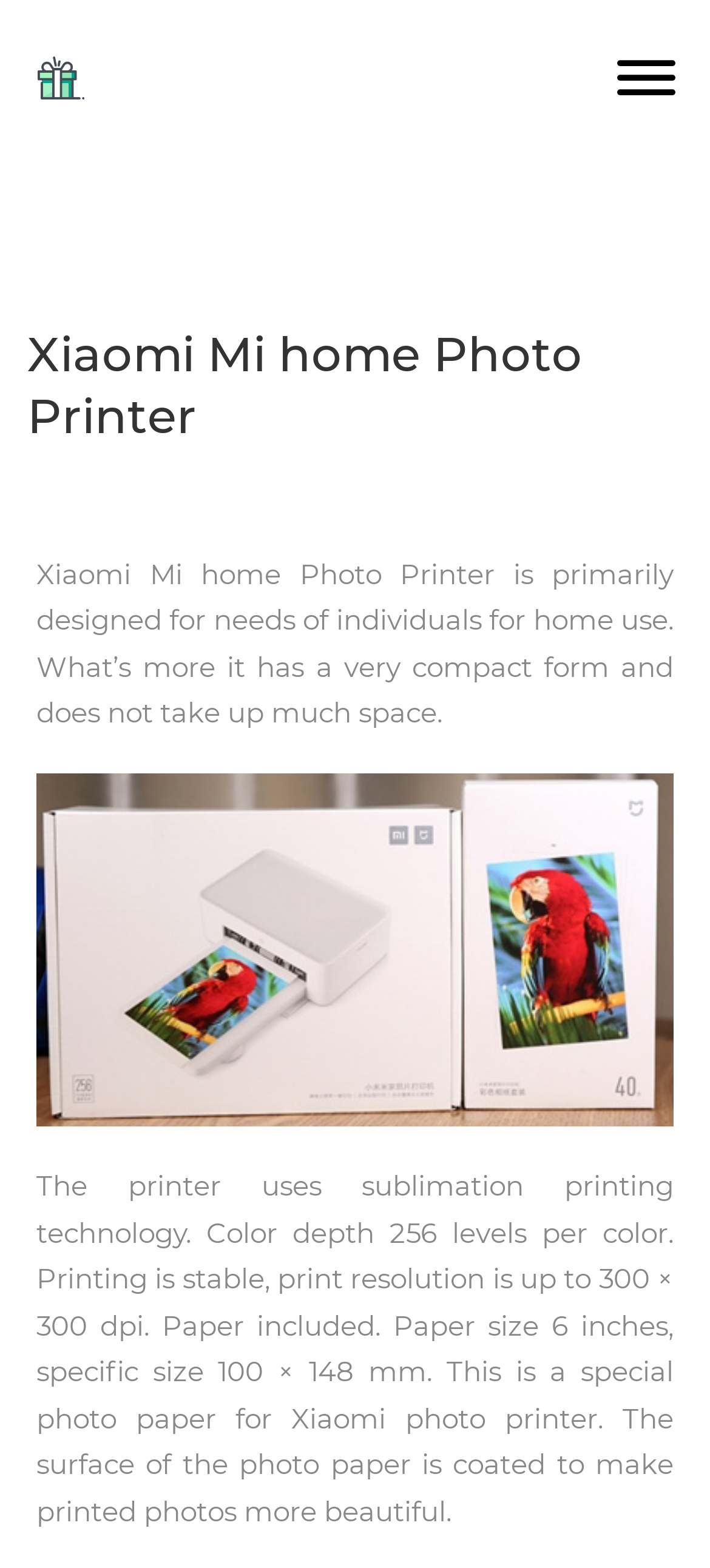Identify the bounding box for the described UI element: "alt="IMG-LOGO"".

[0.051, 0.034, 0.121, 0.066]